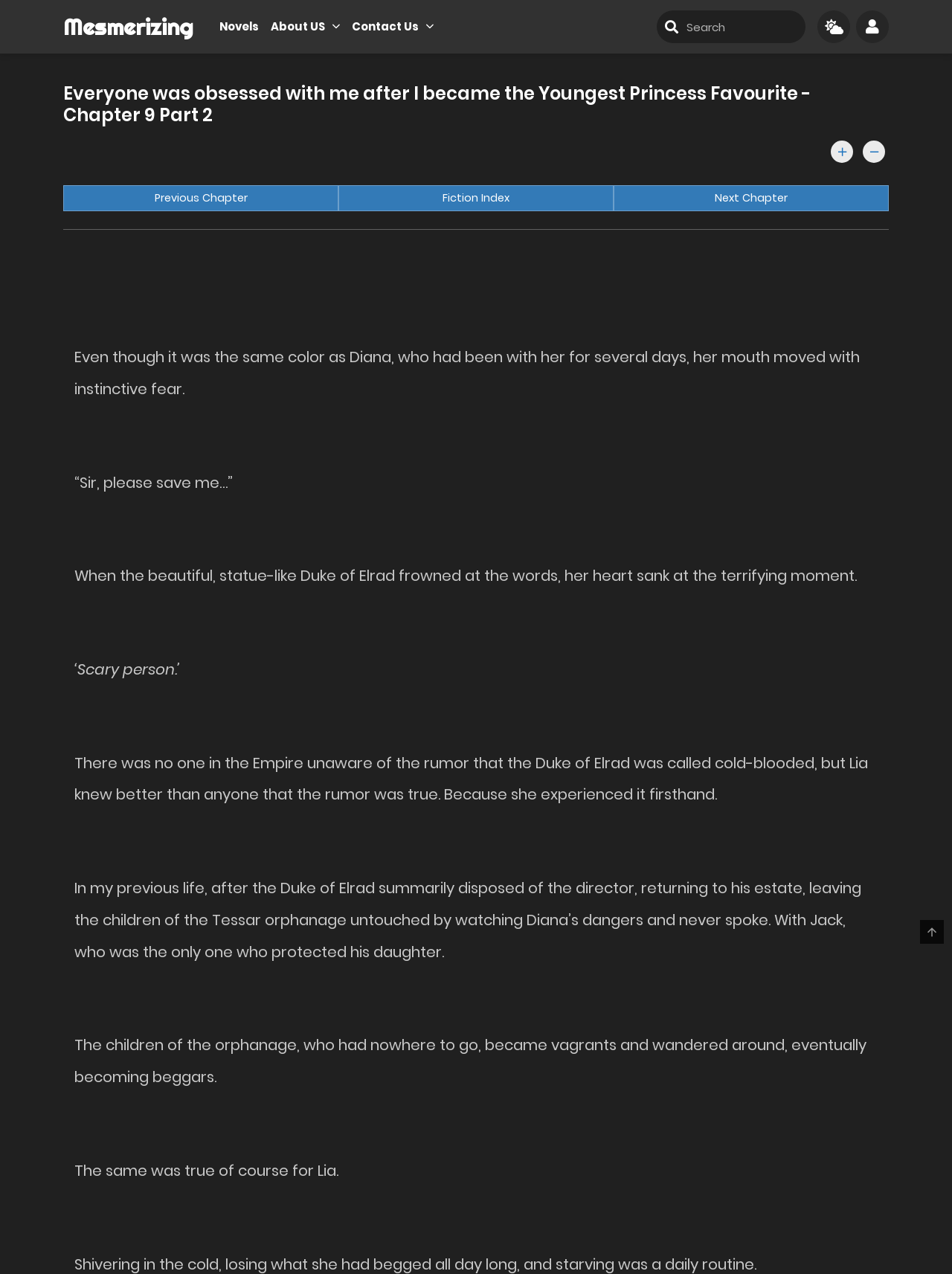What is the name of the novel?
Can you provide an in-depth and detailed response to the question?

I inferred this answer by looking at the heading 'Everyone was obsessed with me after I became the Youngest Princess Favourite - Chapter 9 Part 2' and the link 'Mesmerizing' which seems to be part of the novel's title.